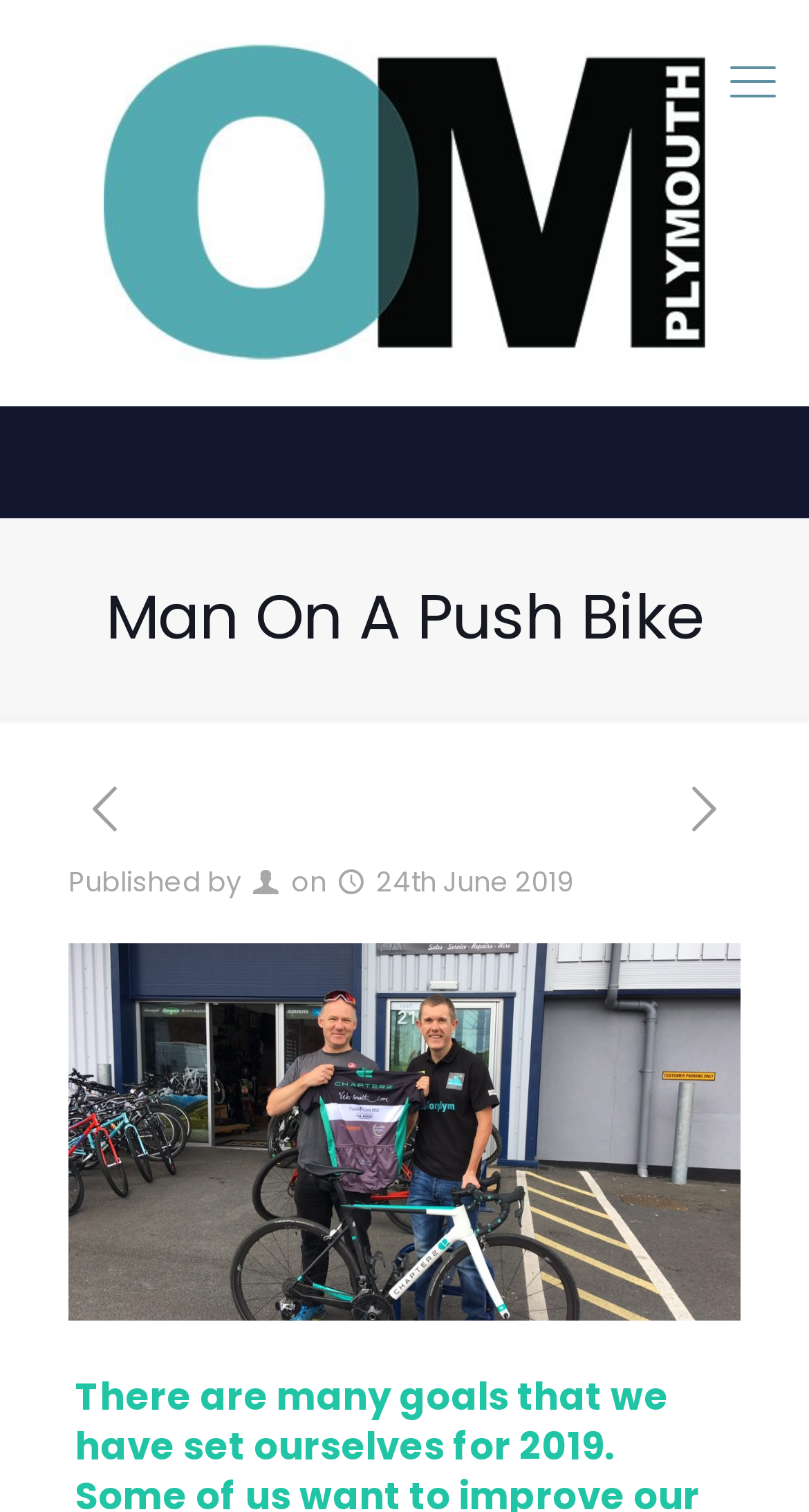How many navigation links are there?
Please provide a single word or phrase based on the screenshot.

4